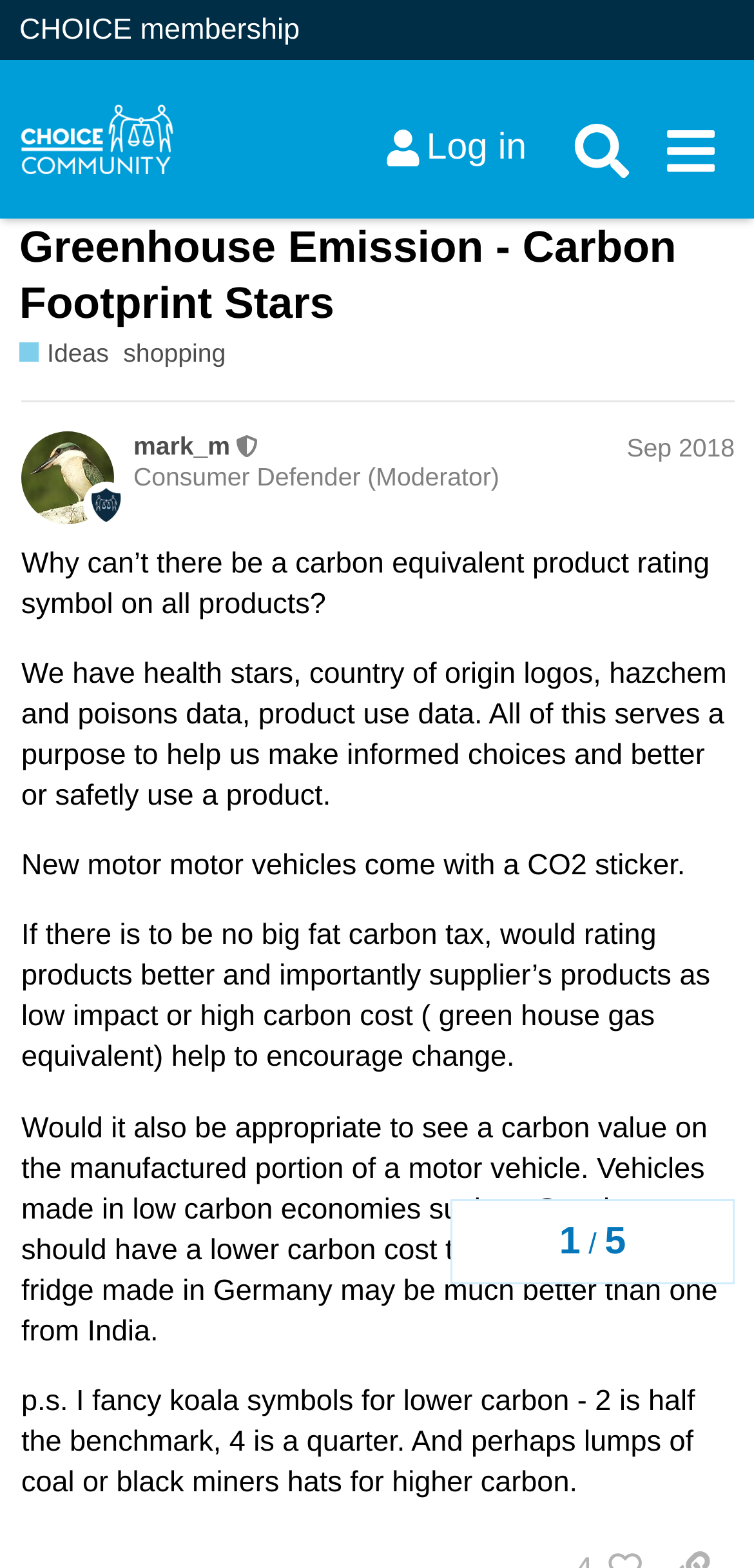Please identify the bounding box coordinates of the clickable element to fulfill the following instruction: "Log in to the website". The coordinates should be four float numbers between 0 and 1, i.e., [left, top, right, bottom].

[0.486, 0.076, 0.721, 0.113]